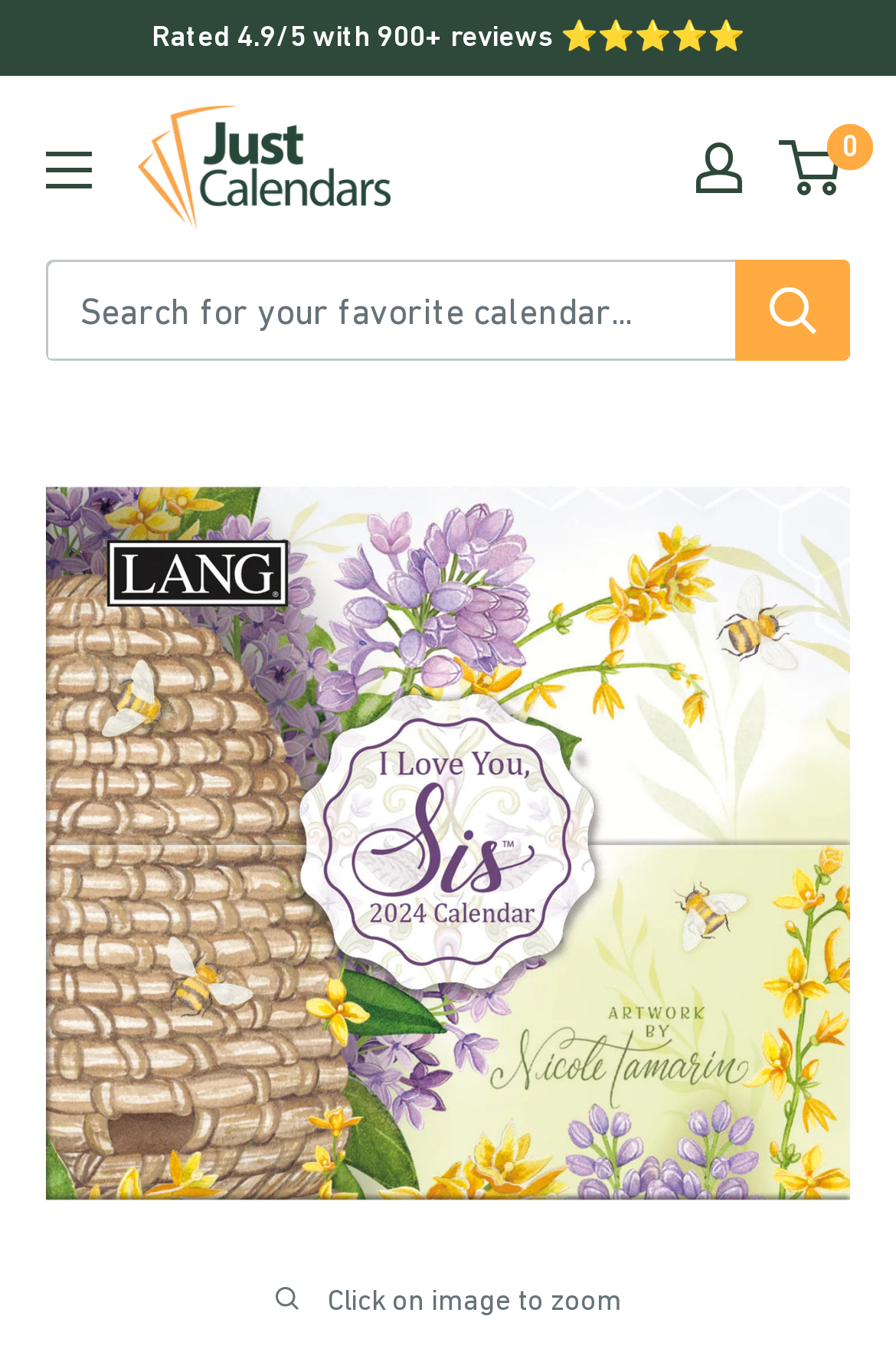What can be done with the image of the calendar?
Please provide a comprehensive answer based on the information in the image.

The StaticText element with the text 'Click on image to zoom' suggests that clicking on the image of the calendar will allow the user to zoom in on the image for a closer look.